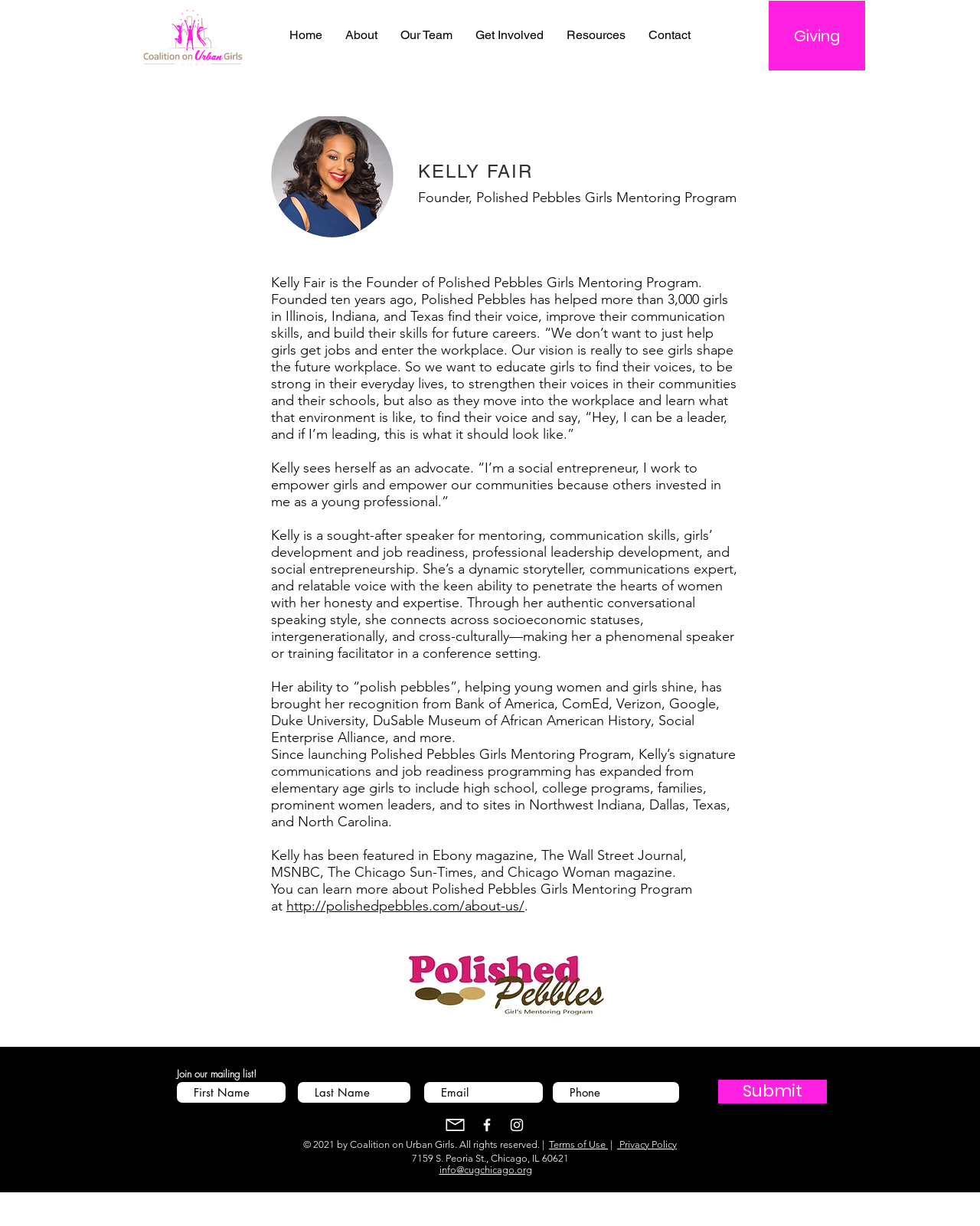Look at the image and write a detailed answer to the question: 
What is the name of the organization that Kelly Fair is a part of?

I found the answer by looking at the Root Element 'Bios | Coalition on Urban Girls (CUG)' and the logo image 'CUG Logo (1)-01.png', which suggests that the organization is the Coalition on Urban Girls.